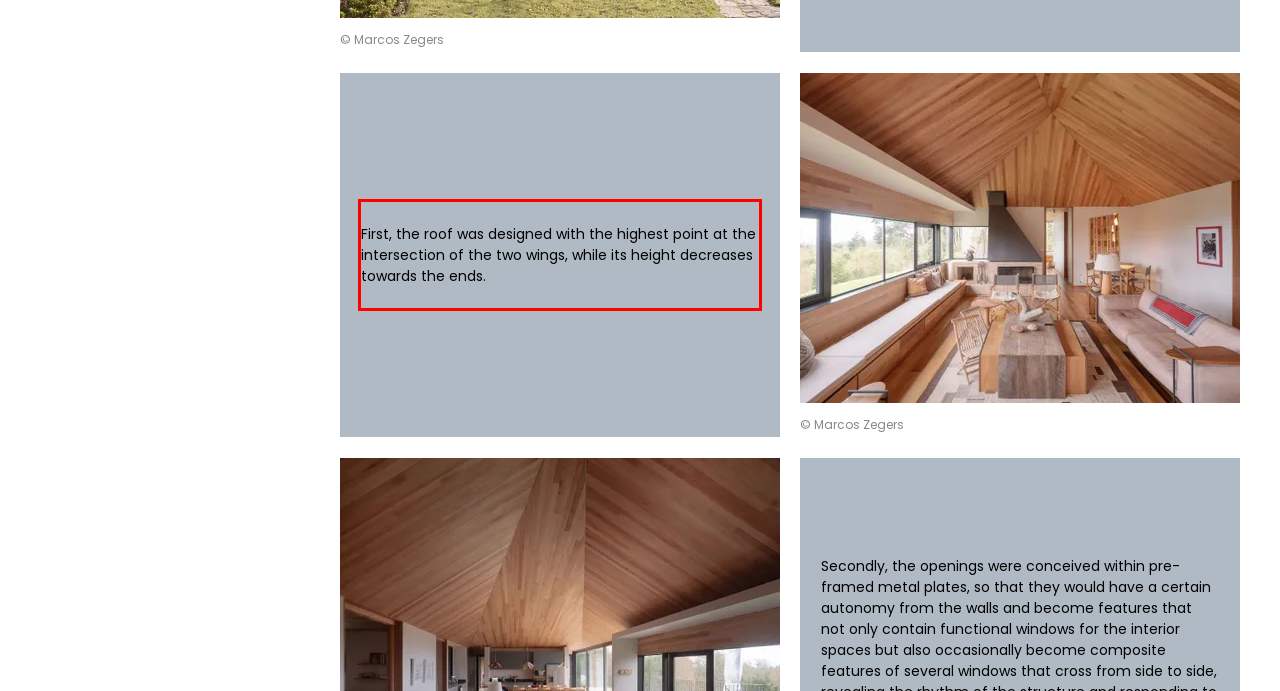There is a screenshot of a webpage with a red bounding box around a UI element. Please use OCR to extract the text within the red bounding box.

First, the roof was designed with the highest point at the intersection of the two wings, while its height decreases towards the ends.